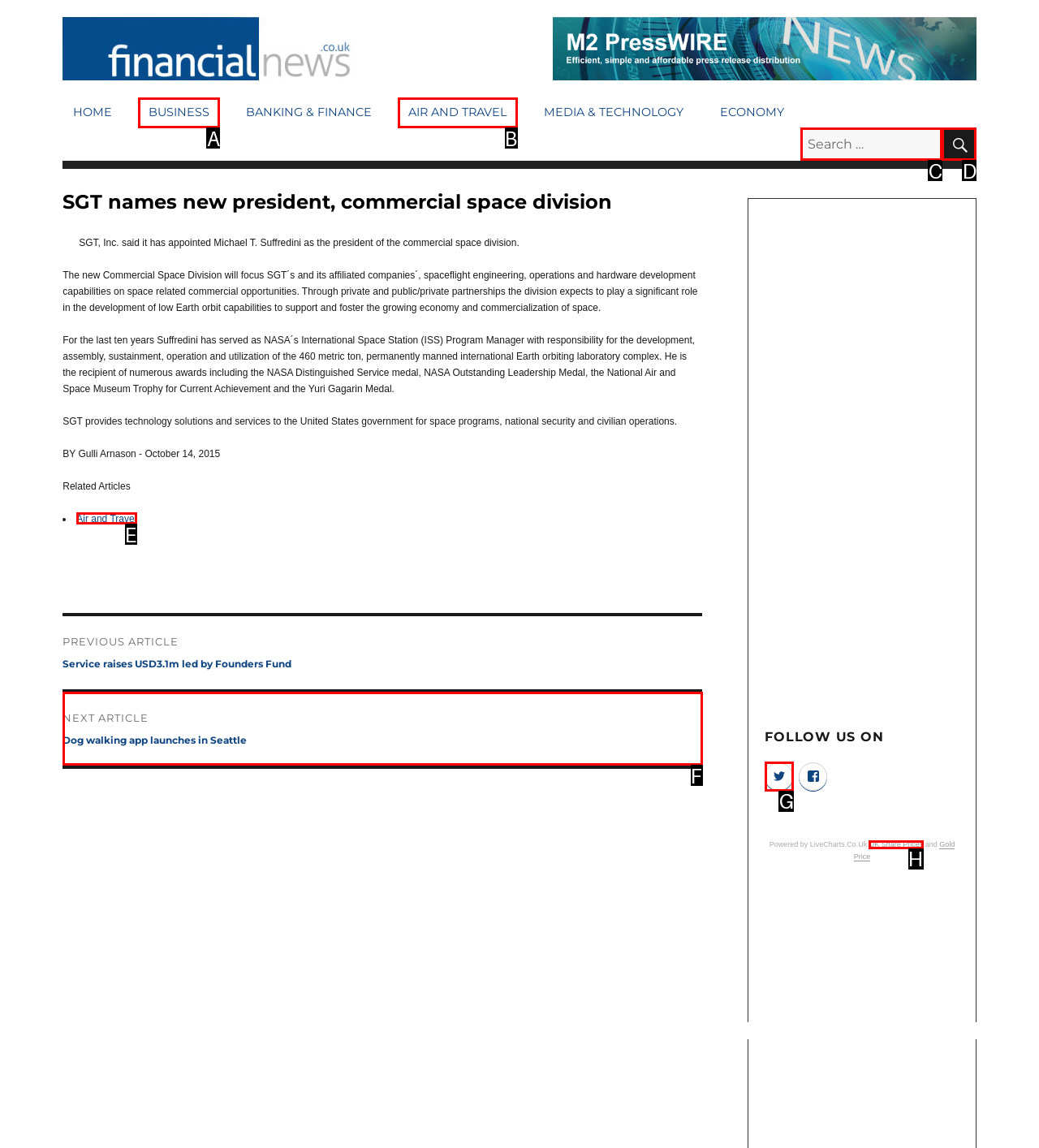Identify the letter of the UI element you should interact with to perform the task: Follow on Twitter
Reply with the appropriate letter of the option.

G